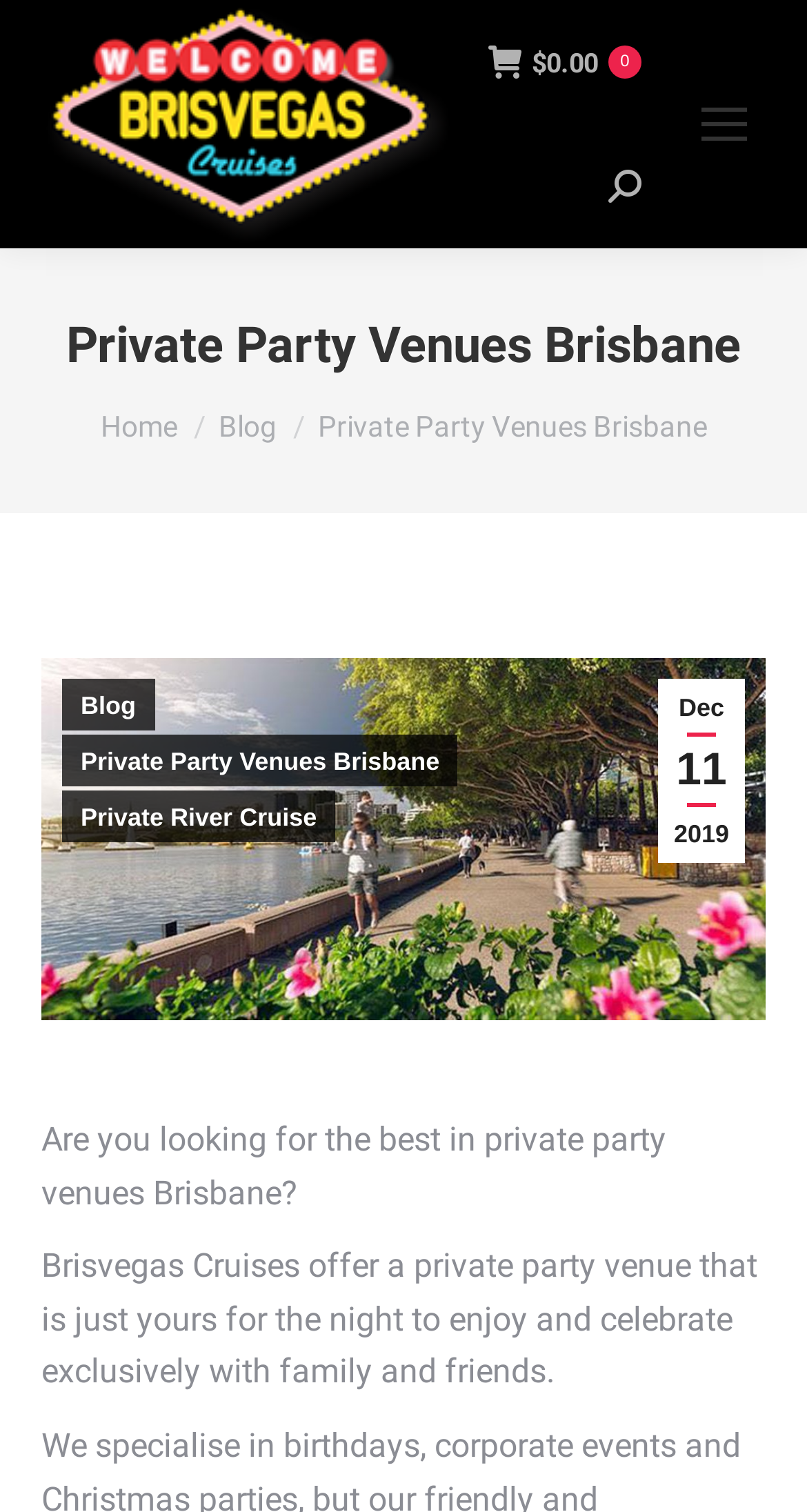Find the bounding box coordinates of the element to click in order to complete this instruction: "Go to the top of the page". The bounding box coordinates must be four float numbers between 0 and 1, denoted as [left, top, right, bottom].

[0.872, 0.84, 0.974, 0.895]